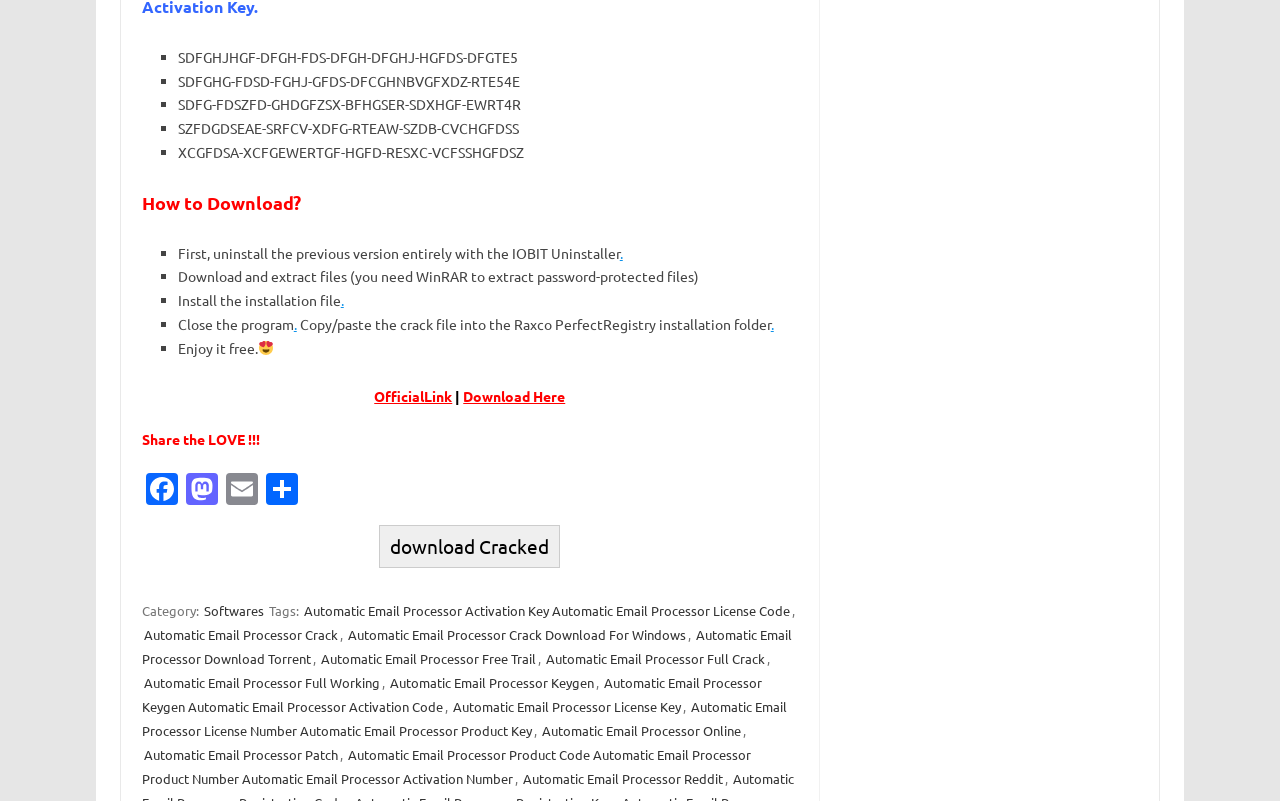Utilize the details in the image to thoroughly answer the following question: What is the first step to download the software?

I found the first step to download the software by reading the instructions under the 'How to Download?' heading, which starts with 'First, uninstall the previous version entirely with the IOBIT Uninstaller'.